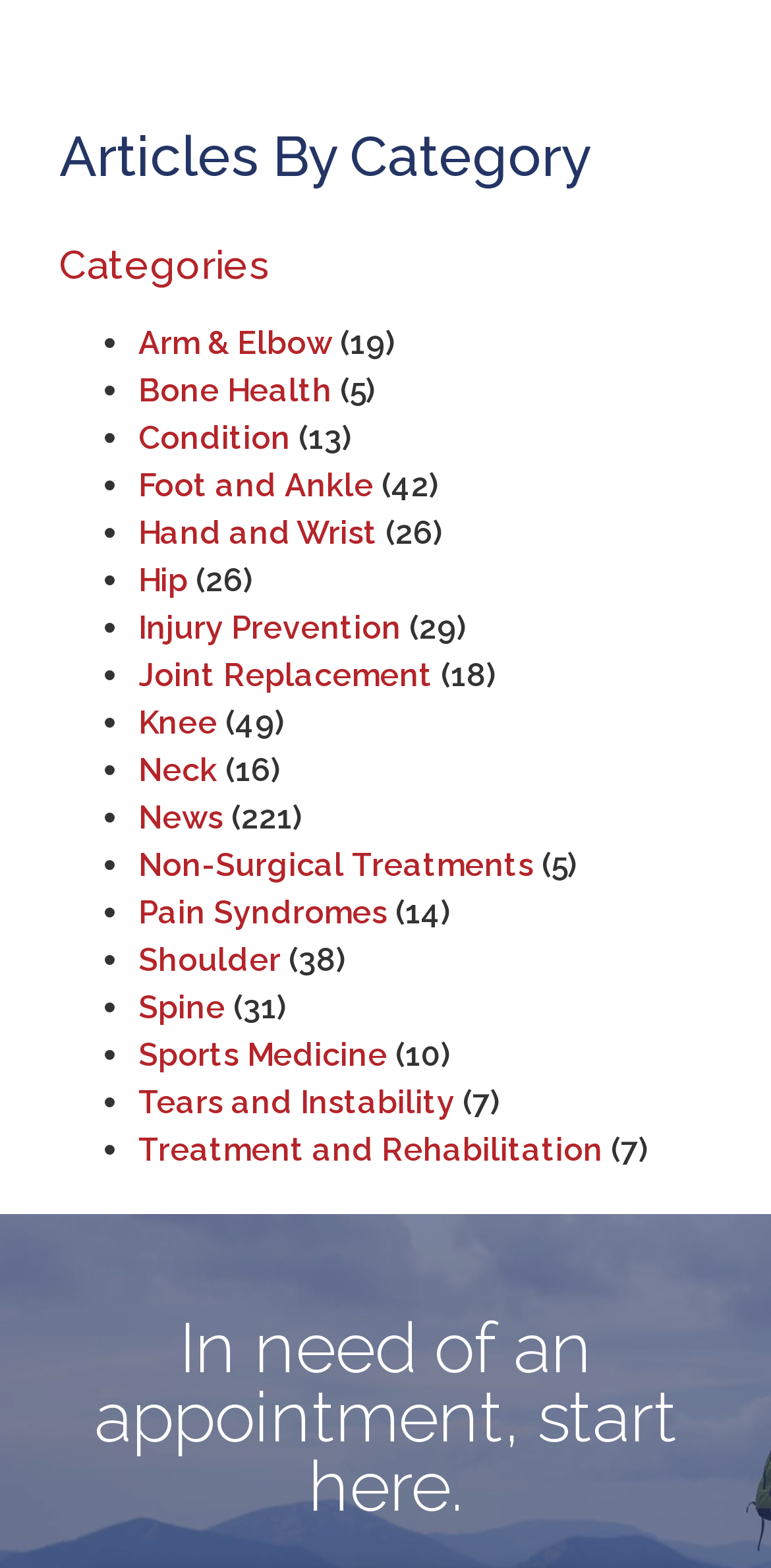Answer the following query with a single word or phrase:
How many categories are listed on this webpage?

More than 20